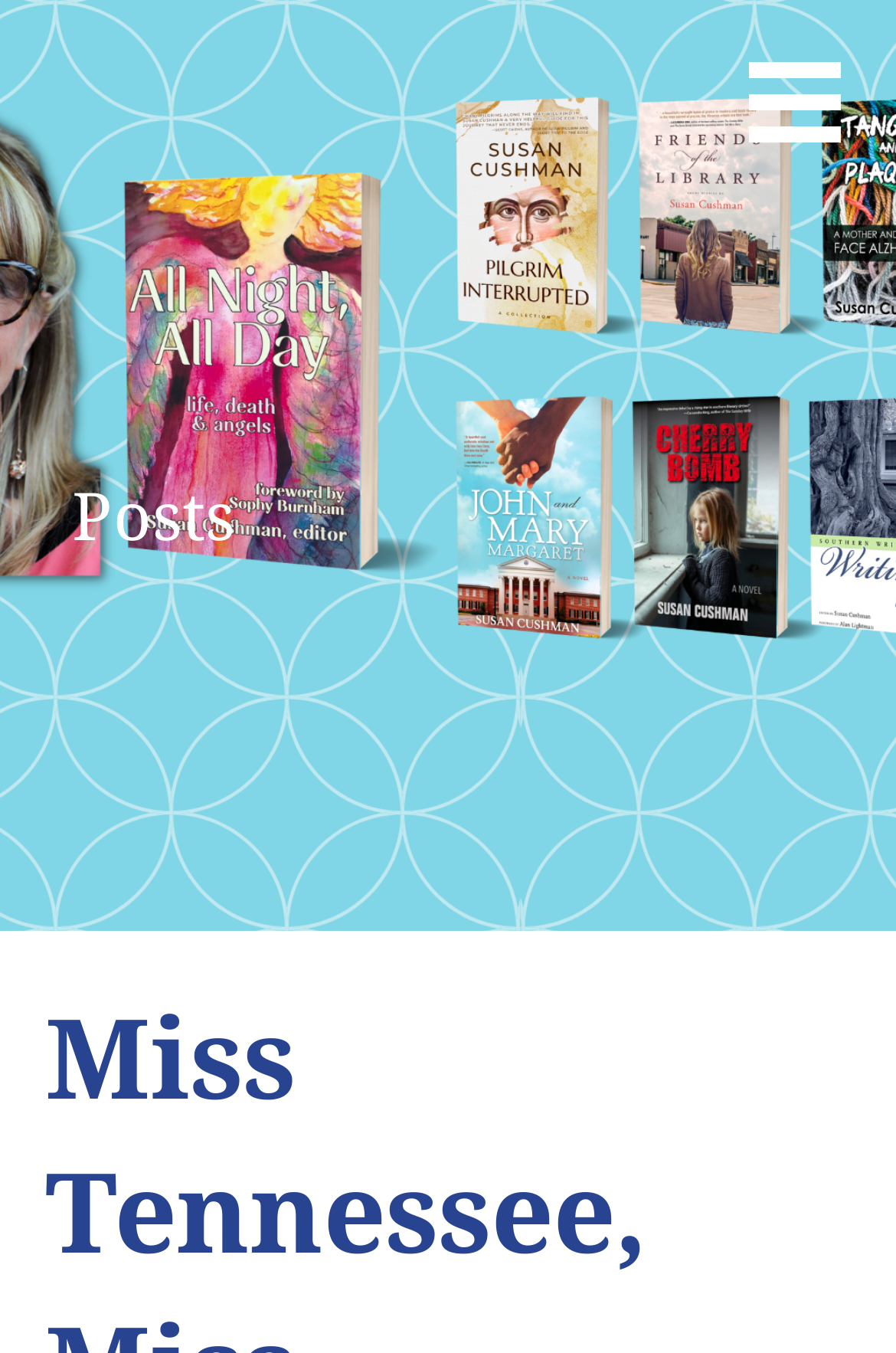Using the format (top-left x, top-left y, bottom-right x, bottom-right y), and given the element description, identify the bounding box coordinates within the screenshot: Author Susan Cushman

[0.055, 0.032, 0.353, 0.219]